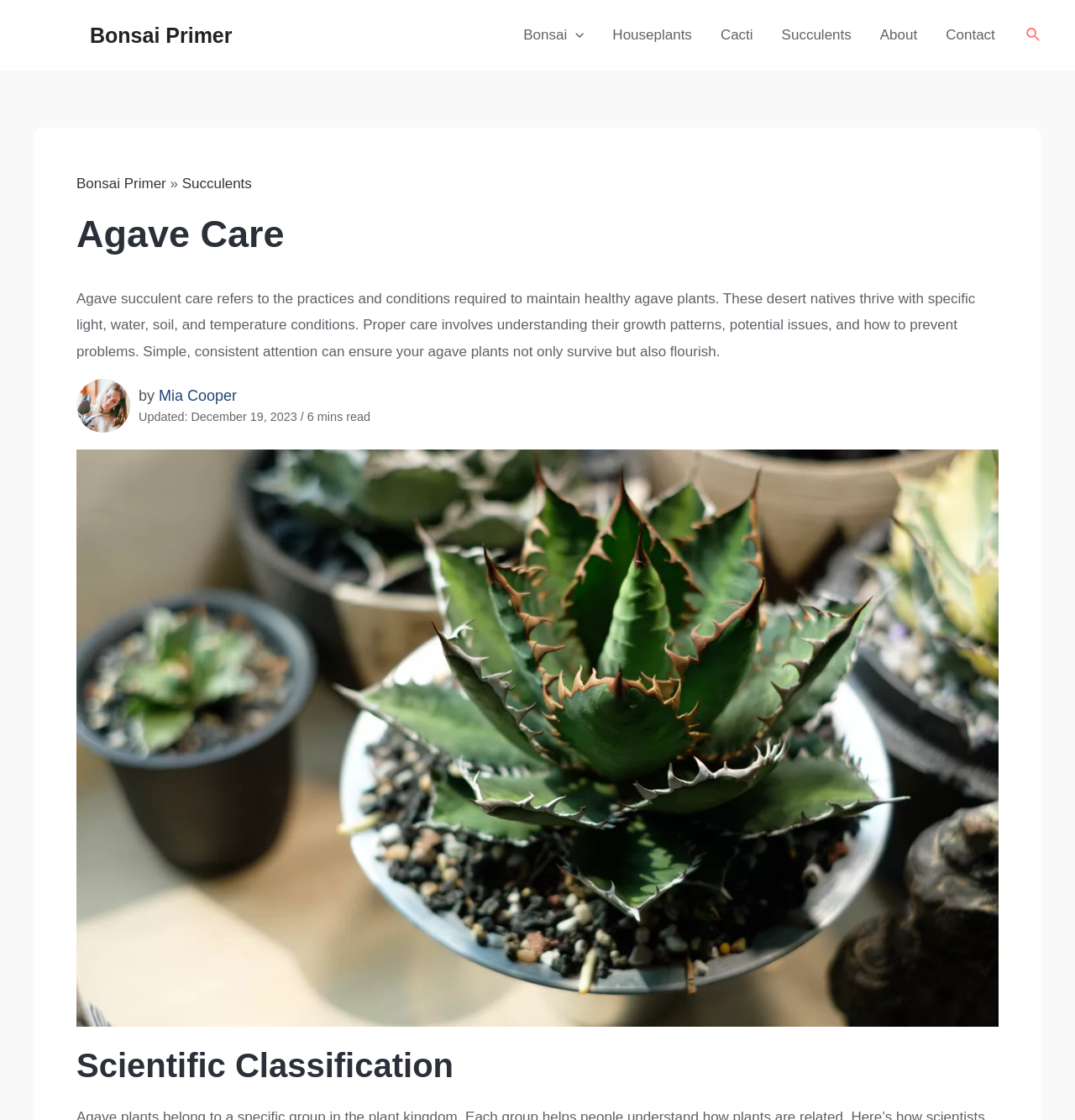Locate the bounding box of the UI element described by: "parent_node: Bonsai aria-label="Menu Toggle"" in the given webpage screenshot.

[0.527, 0.002, 0.543, 0.062]